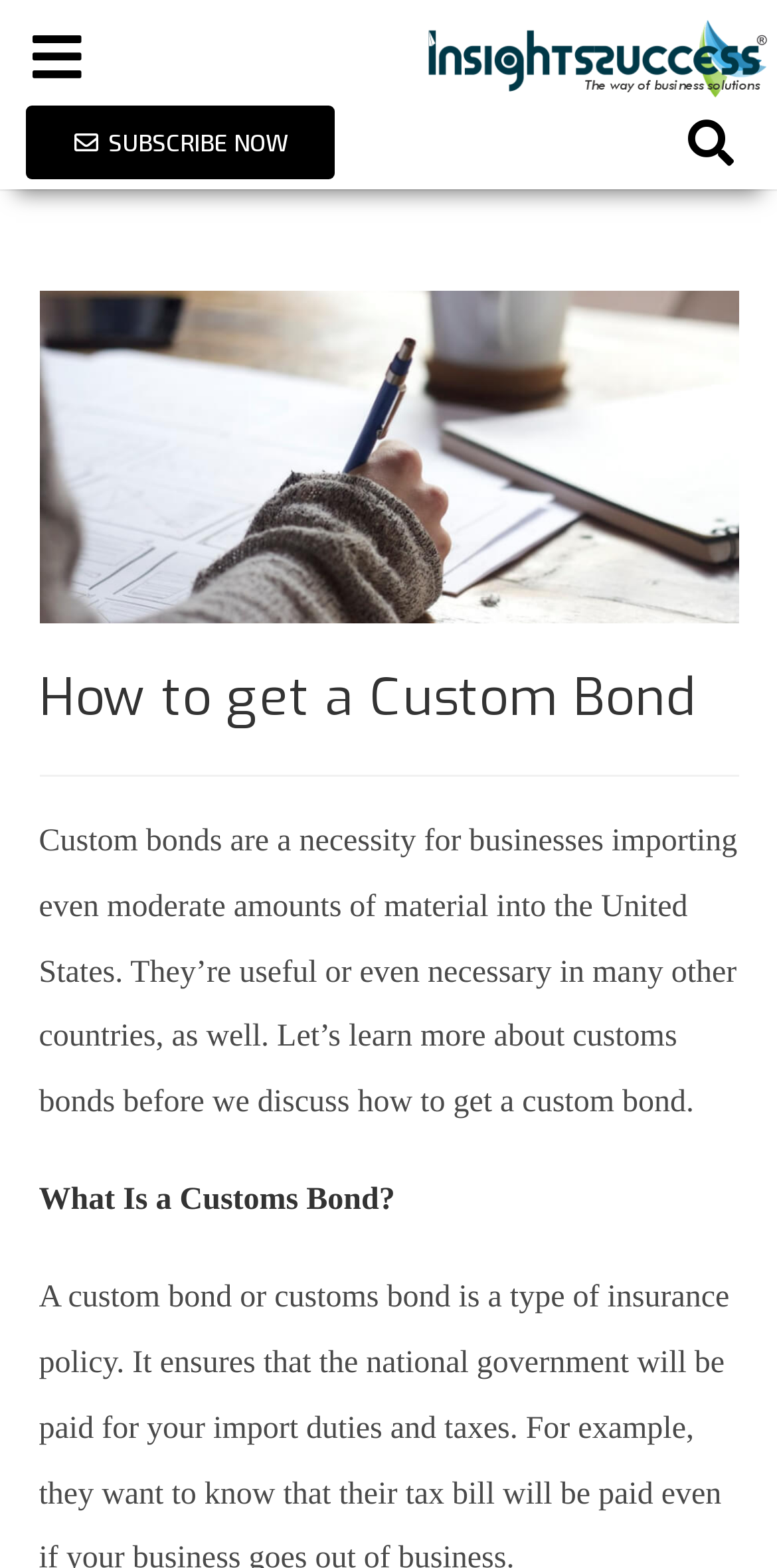What is the topic of the current article?
Give a detailed explanation using the information visible in the image.

The heading of the article is 'How to get a Custom Bond', and the content discusses the necessity of custom bonds for businesses importing materials. Therefore, the topic of the current article is custom bonds.